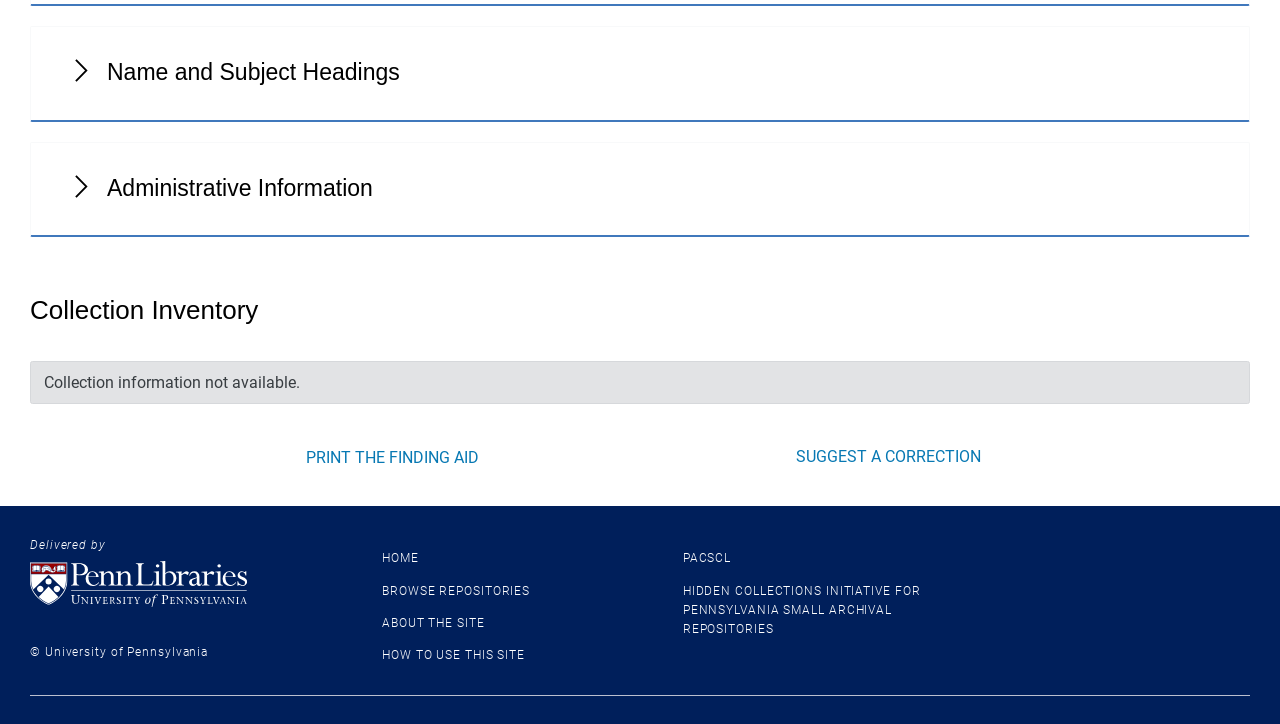Pinpoint the bounding box coordinates of the element you need to click to execute the following instruction: "Click on the 'Log in' link". The bounding box should be represented by four float numbers between 0 and 1, in the format [left, top, right, bottom].

None